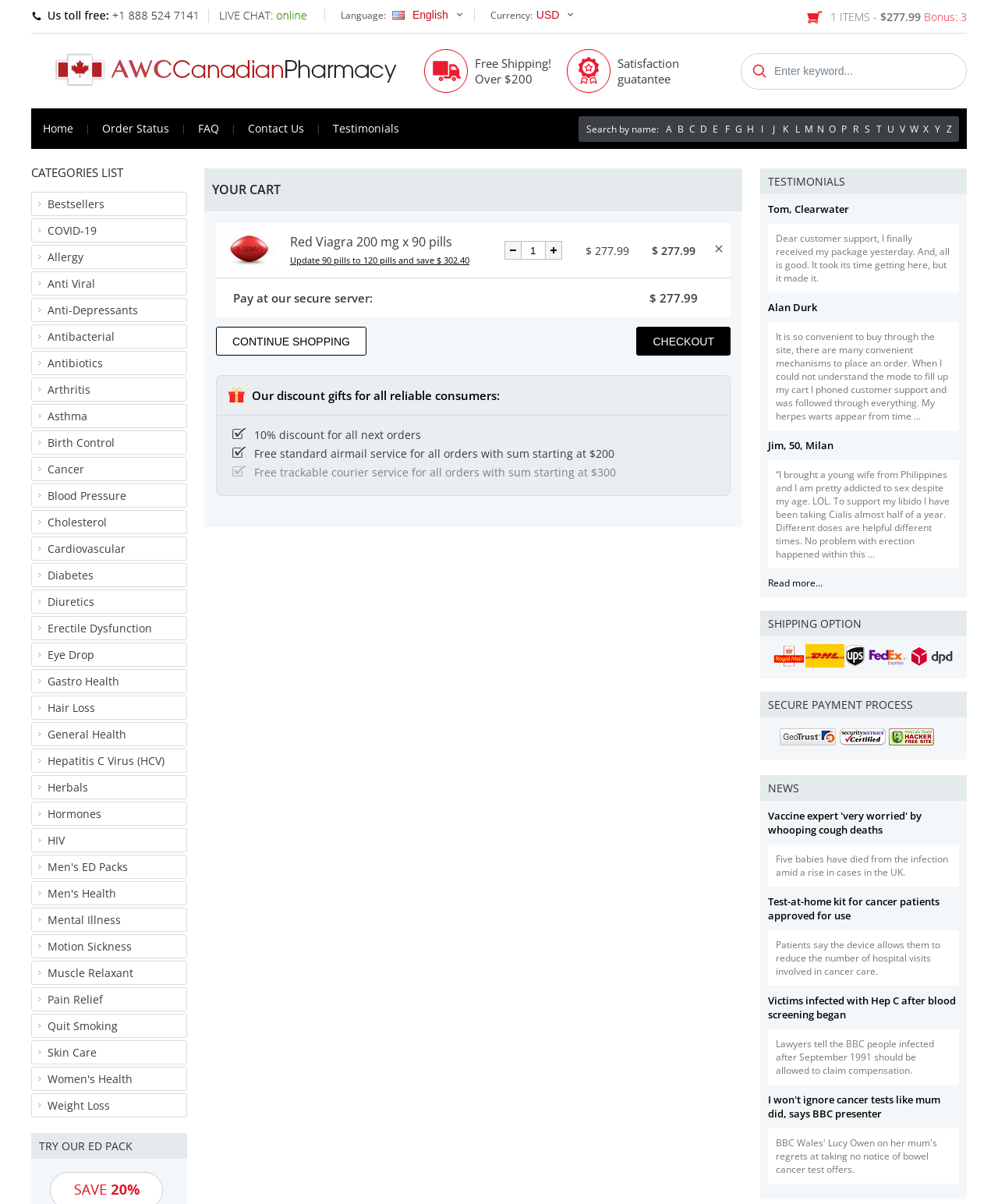Show the bounding box coordinates of the region that should be clicked to follow the instruction: "select language."

[0.387, 0.007, 0.488, 0.019]